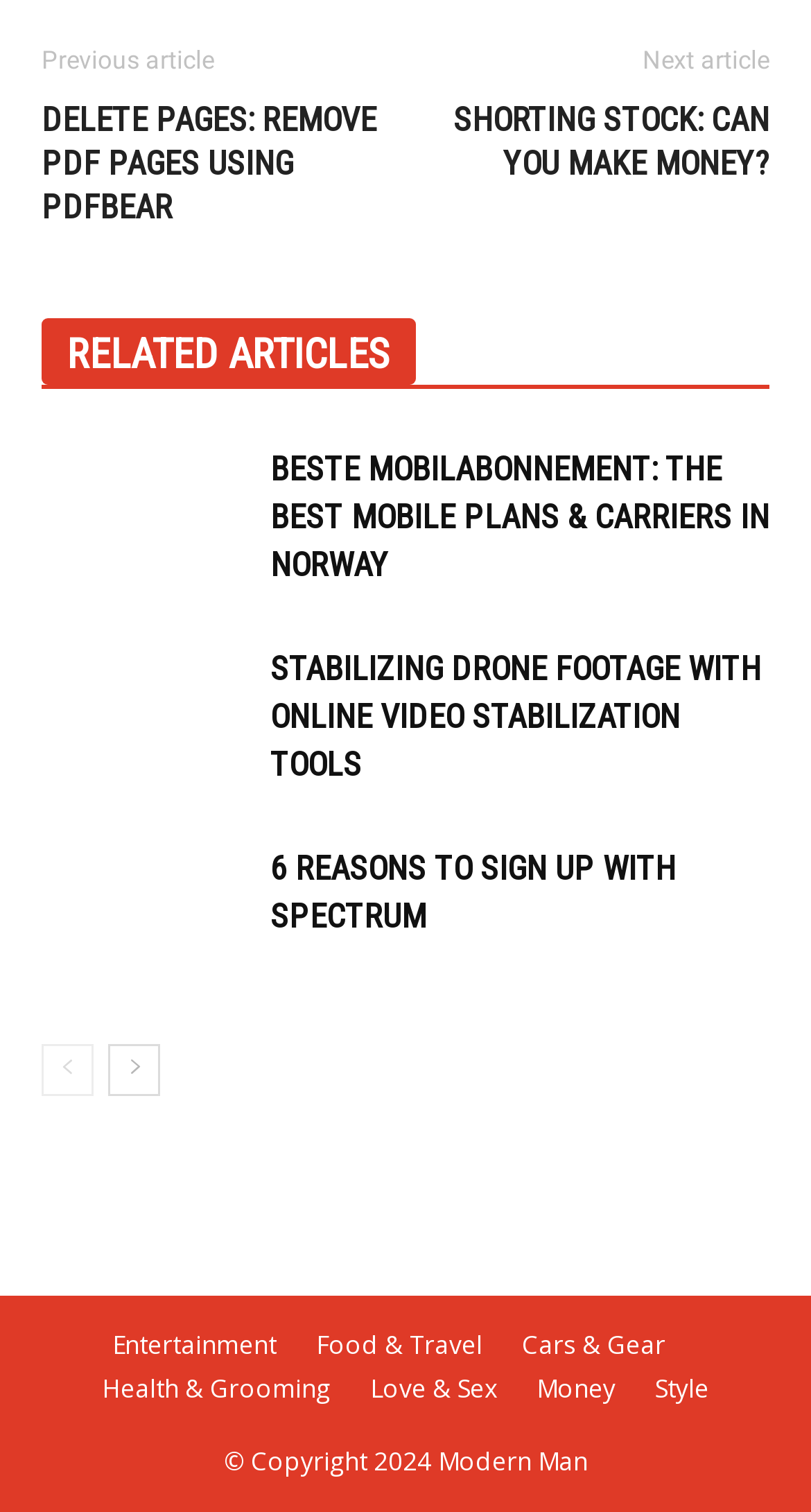Specify the bounding box coordinates for the region that must be clicked to perform the given instruction: "Read 'BESTE MOBILABONNEMENT: THE BEST MOBILE PLANS & CARRIERS IN NORWAY'".

[0.333, 0.295, 0.949, 0.39]